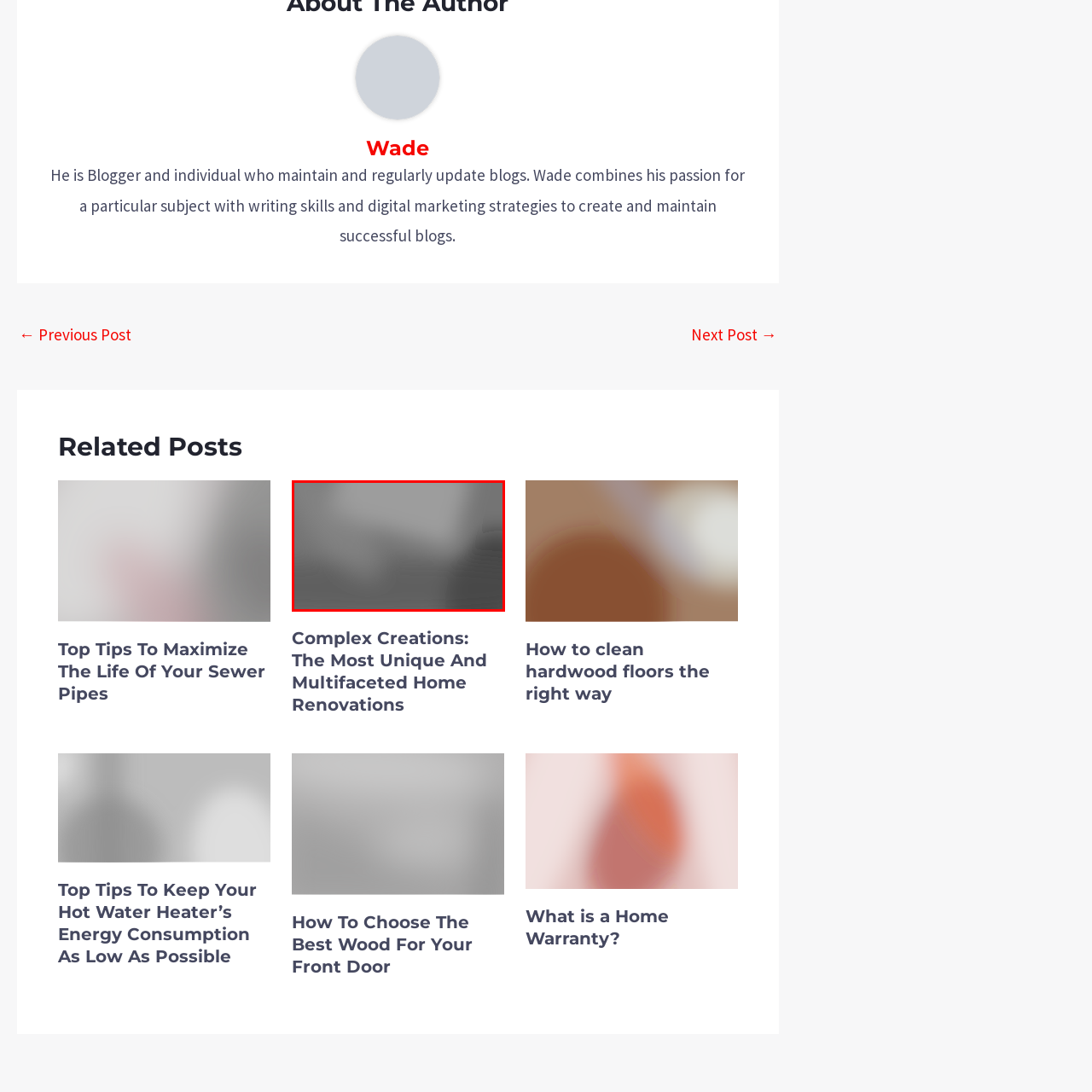Describe extensively the image that is situated inside the red border.

The image is associated with an article titled "Complex Creations: The Most Unique And Multifaceted Home Renovations." It likely features a design or renovation project, summarizing unique approaches to home renovation. This could encompass innovative methods, creative designs, and multifaceted strategies to enhance living spaces. Readers interested in home improvement and creative renovation ideas can find inspiration and insights within the linked article, which invites them to explore various impactful home transformation techniques.